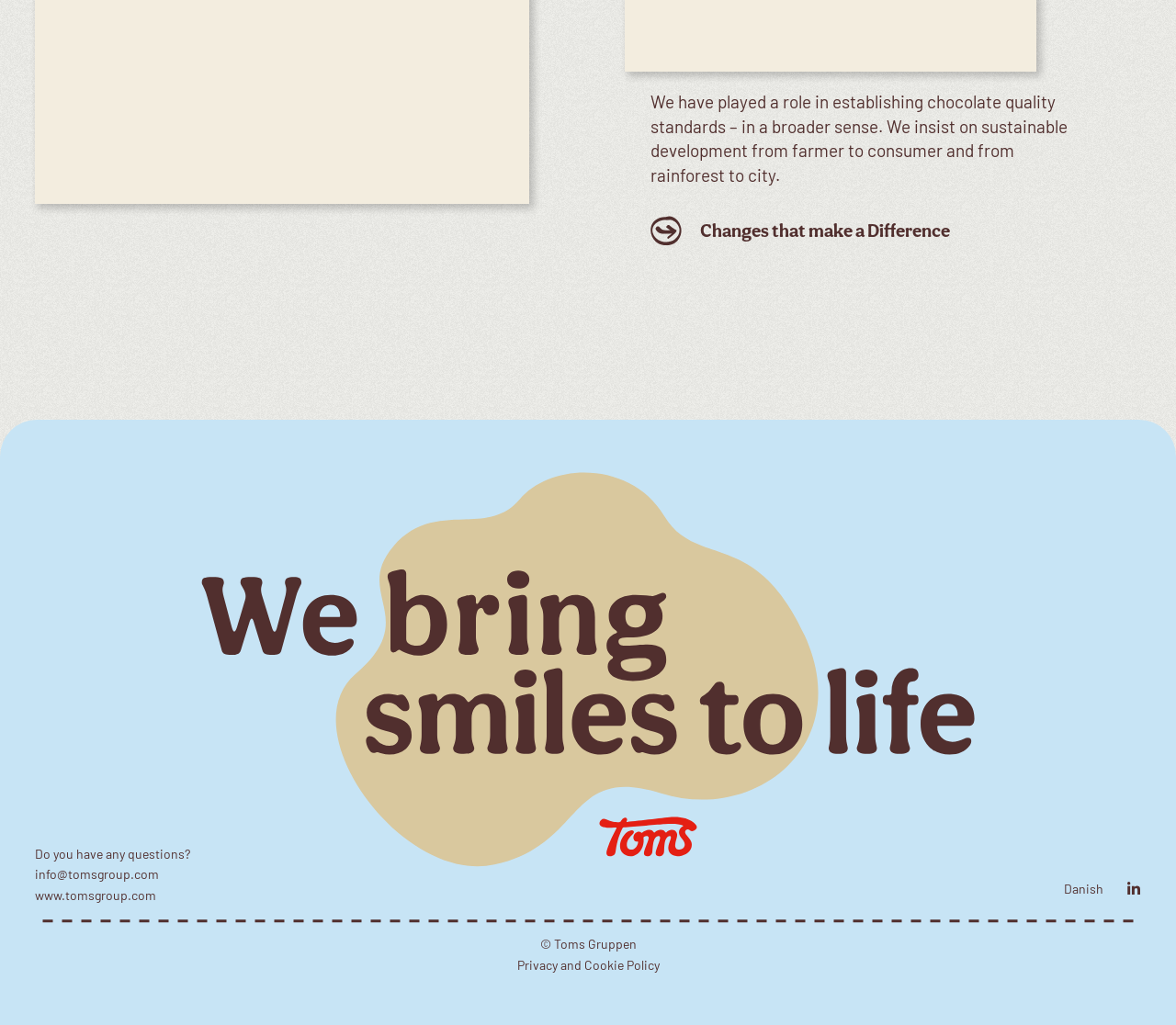What is the company's slogan?
Using the visual information, respond with a single word or phrase.

We Bring Smiles To Life